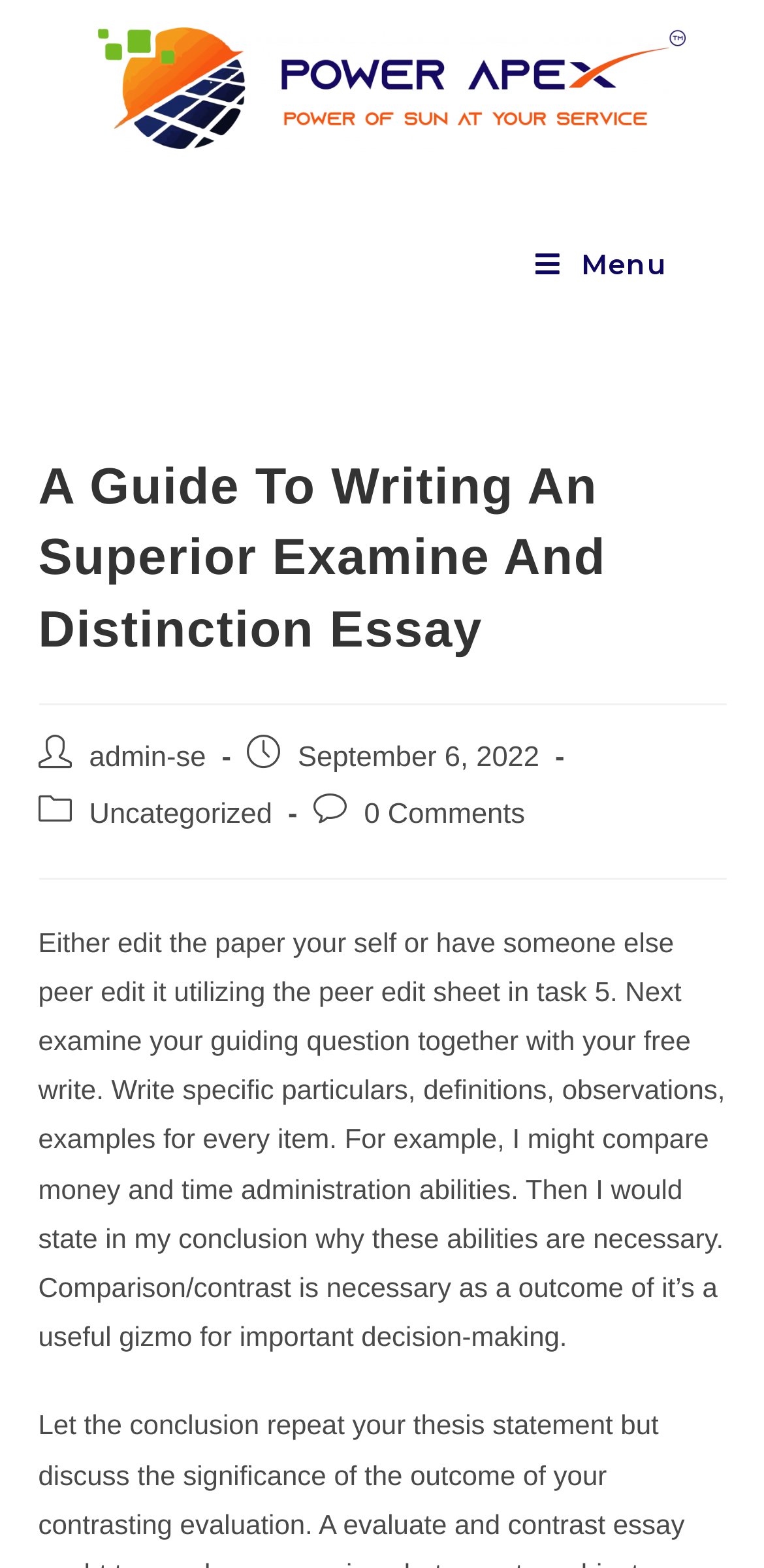When was the post published?
Refer to the image and offer an in-depth and detailed answer to the question.

The publication date of the post can be found in the section below the main heading, where it says 'Post published: September 6, 2022'.